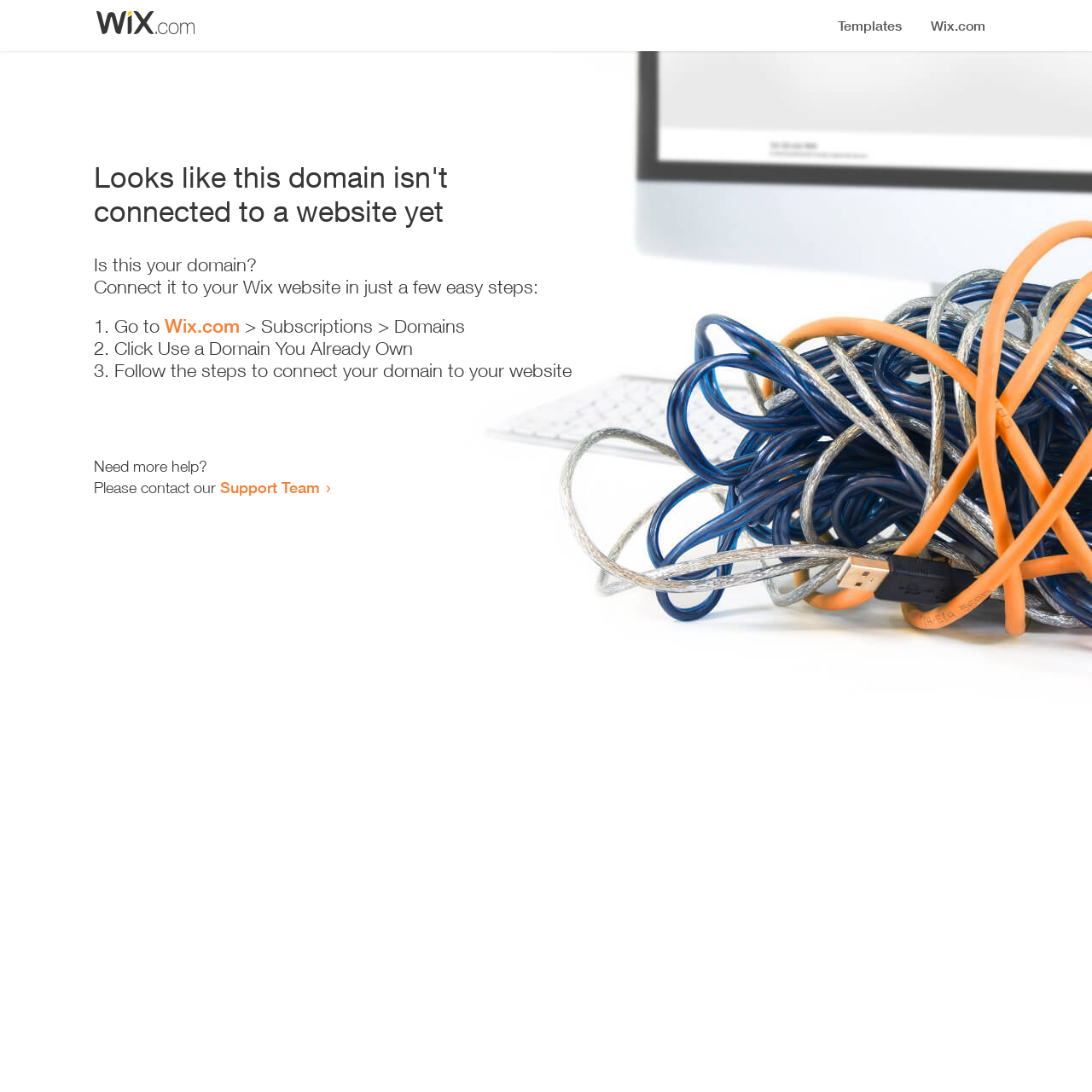Provide a thorough description of the webpage you see.

The webpage appears to be an error page, indicating that a domain is not connected to a website yet. At the top, there is a small image, followed by a heading that states the error message. Below the heading, there is a series of instructions to connect the domain to a Wix website. The instructions are presented in a step-by-step format, with three numbered list items. Each list item contains a brief description of the action to take, with the second list item containing a link to Wix.com. 

To the right of the list items, there is a brief description of the action to take. The instructions are followed by a message asking if the user needs more help, and providing a link to the Support Team if they do. The overall layout is simple and easy to follow, with clear headings and concise text.